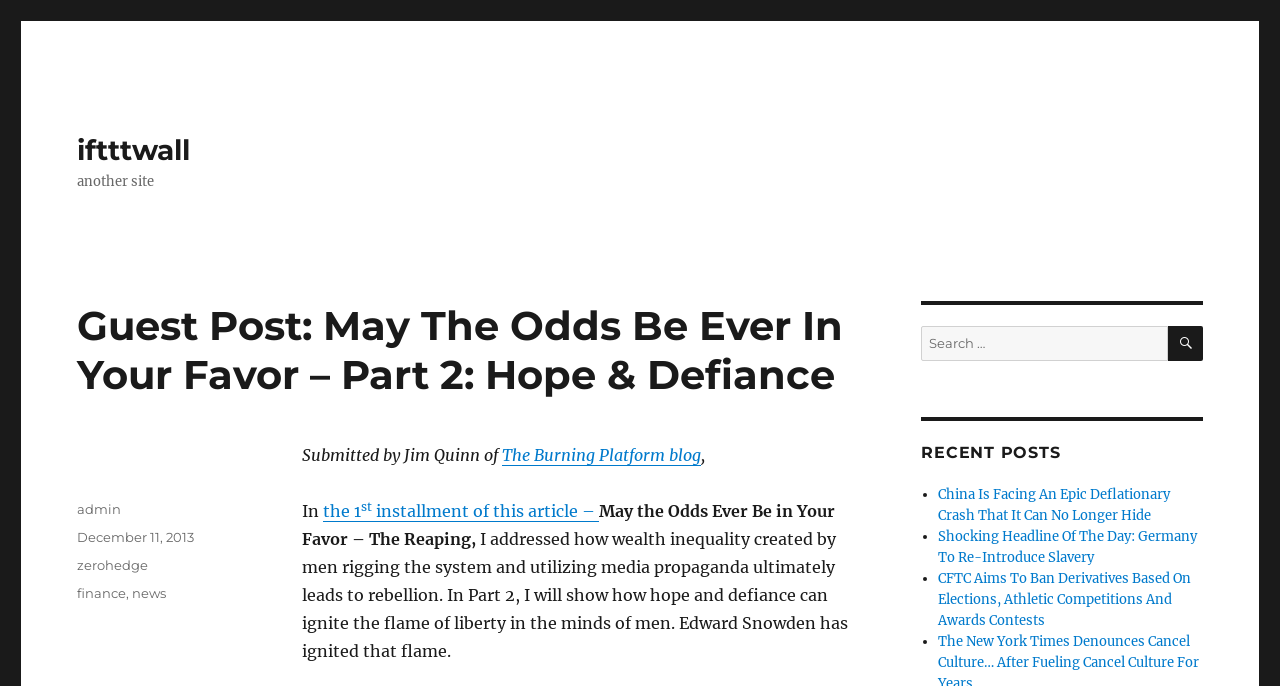What is the date when the post was published?
Examine the image closely and answer the question with as much detail as possible.

The answer can be found in the footer section of the webpage, where the text 'Posted on December 11, 2013' is located.